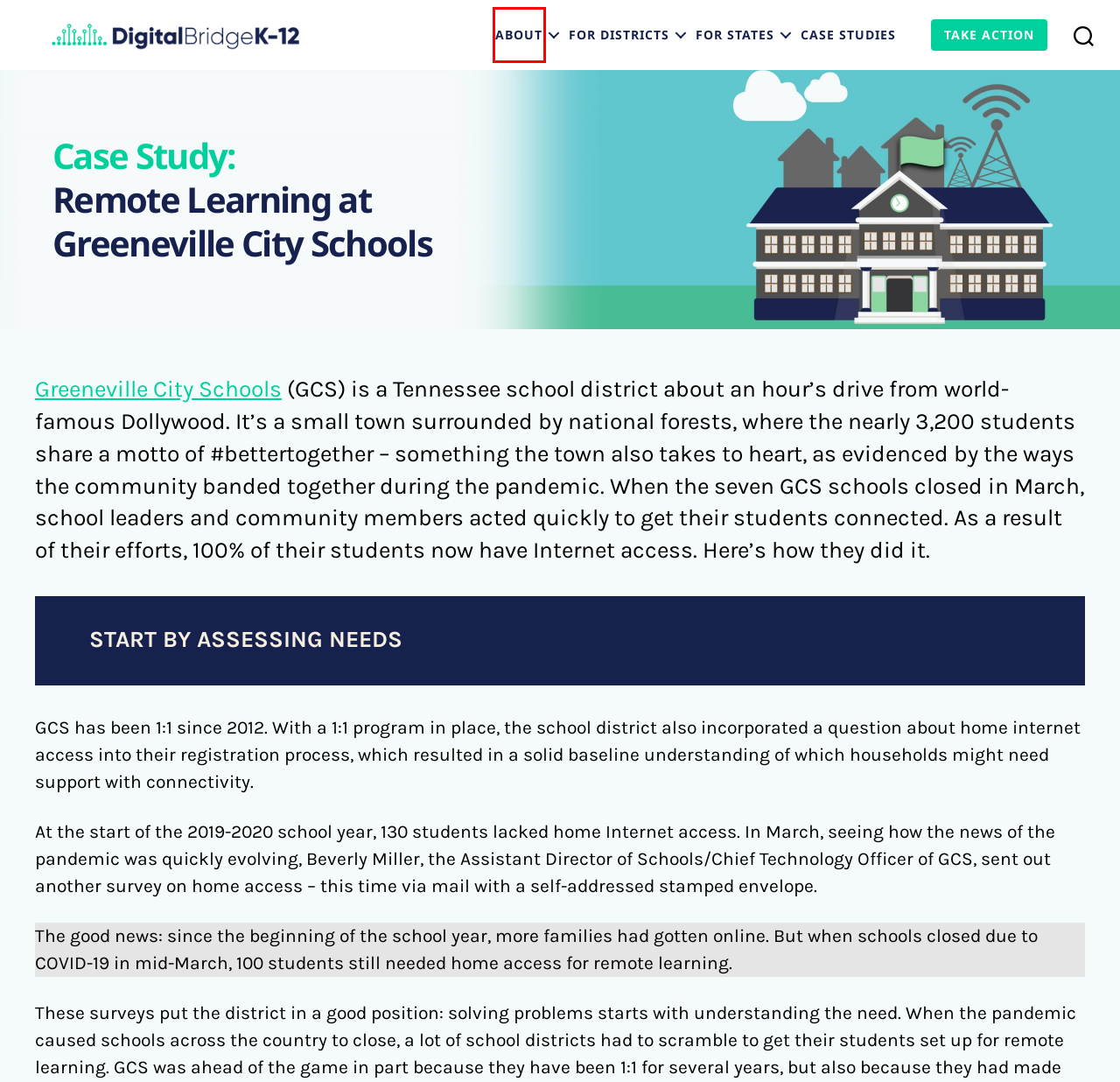Examine the screenshot of the webpage, which includes a red bounding box around an element. Choose the best matching webpage description for the page that will be displayed after clicking the element inside the red bounding box. Here are the candidates:
A. K-12 Digital Equity Outreach - Take Action to Connect Every Student
B. Homework Gap Resources For States For States - Digital Bridge K-12
C. Terms of Service - EducationSuperHighway
D. Connectivity Toolkit | Home Digital Access - Digital Bridge K-12
E. Case Studies | Connecting Students for Remote Learning
F. How to Calculate the Cost of Connecting Students in Your State - Digital Bridge K-12
G. About Digital Bridge K-12 - Keep Students Learning During COVID-19
H. Connect Every Student for Remote Learning - Digital Bridge K-12

G